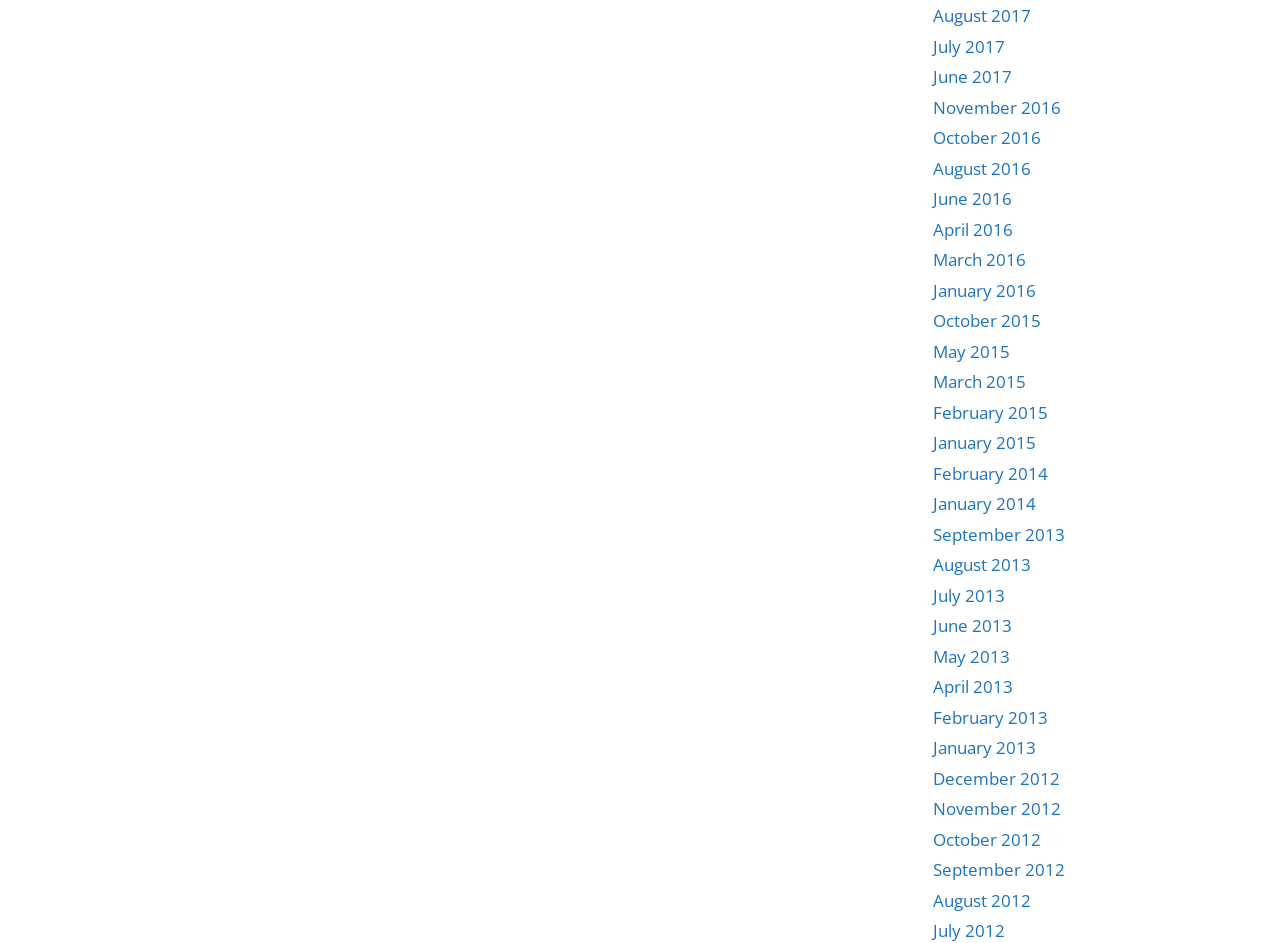Locate the bounding box coordinates of the element you need to click to accomplish the task described by this instruction: "access September 2012".

[0.729, 0.91, 0.832, 0.934]